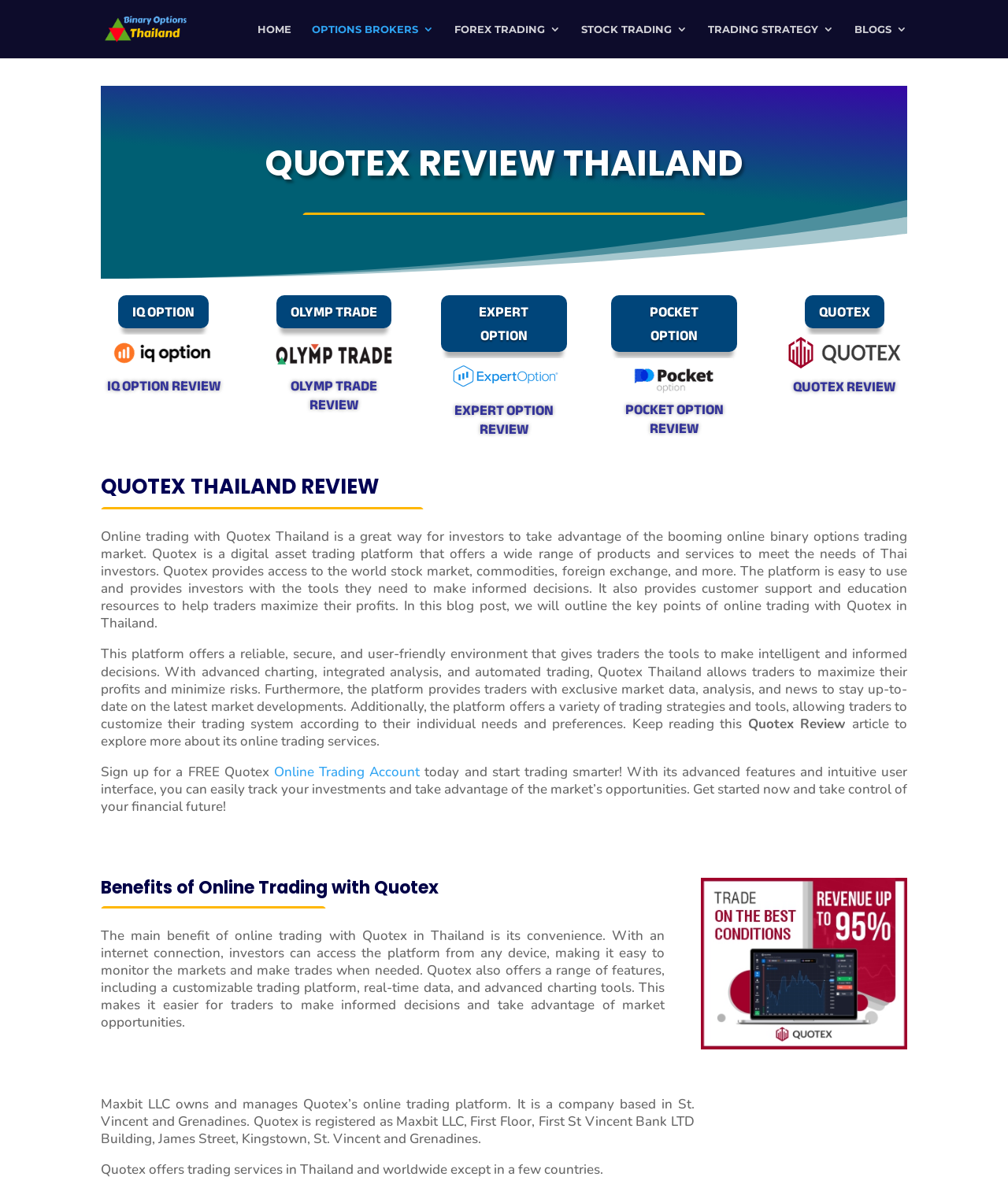Find the bounding box coordinates of the clickable area required to complete the following action: "Sign up for a FREE Quotex Online Trading Account".

[0.272, 0.636, 0.417, 0.651]